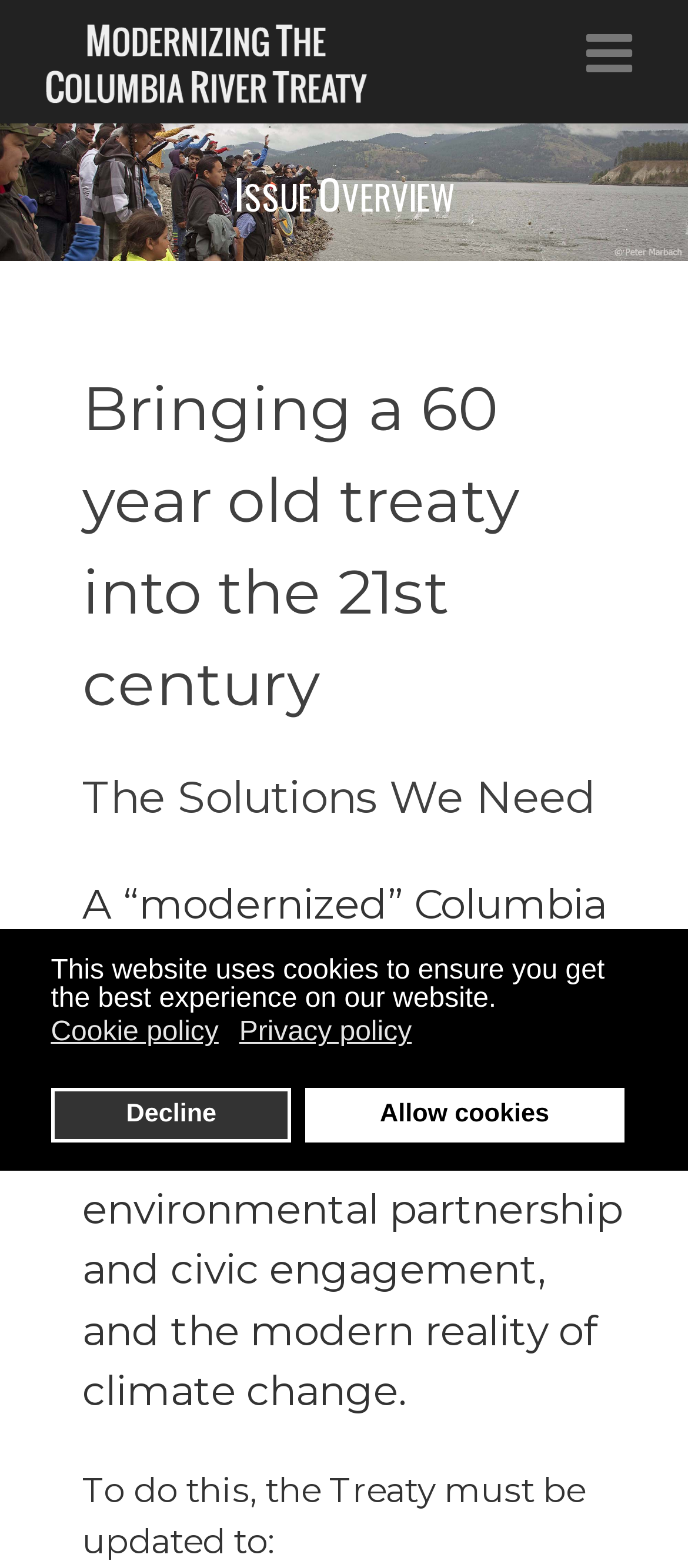Refer to the image and provide an in-depth answer to the question: 
What is the purpose of updating the Columbia River Treaty?

According to the webpage, the Treaty must be updated to align with modern values of Indigenous sovereignty, economic and environmental partnership, and civic engagement, and the modern reality of climate change. This implies that the purpose of updating the Treaty is to make it more relevant and effective in today's context.